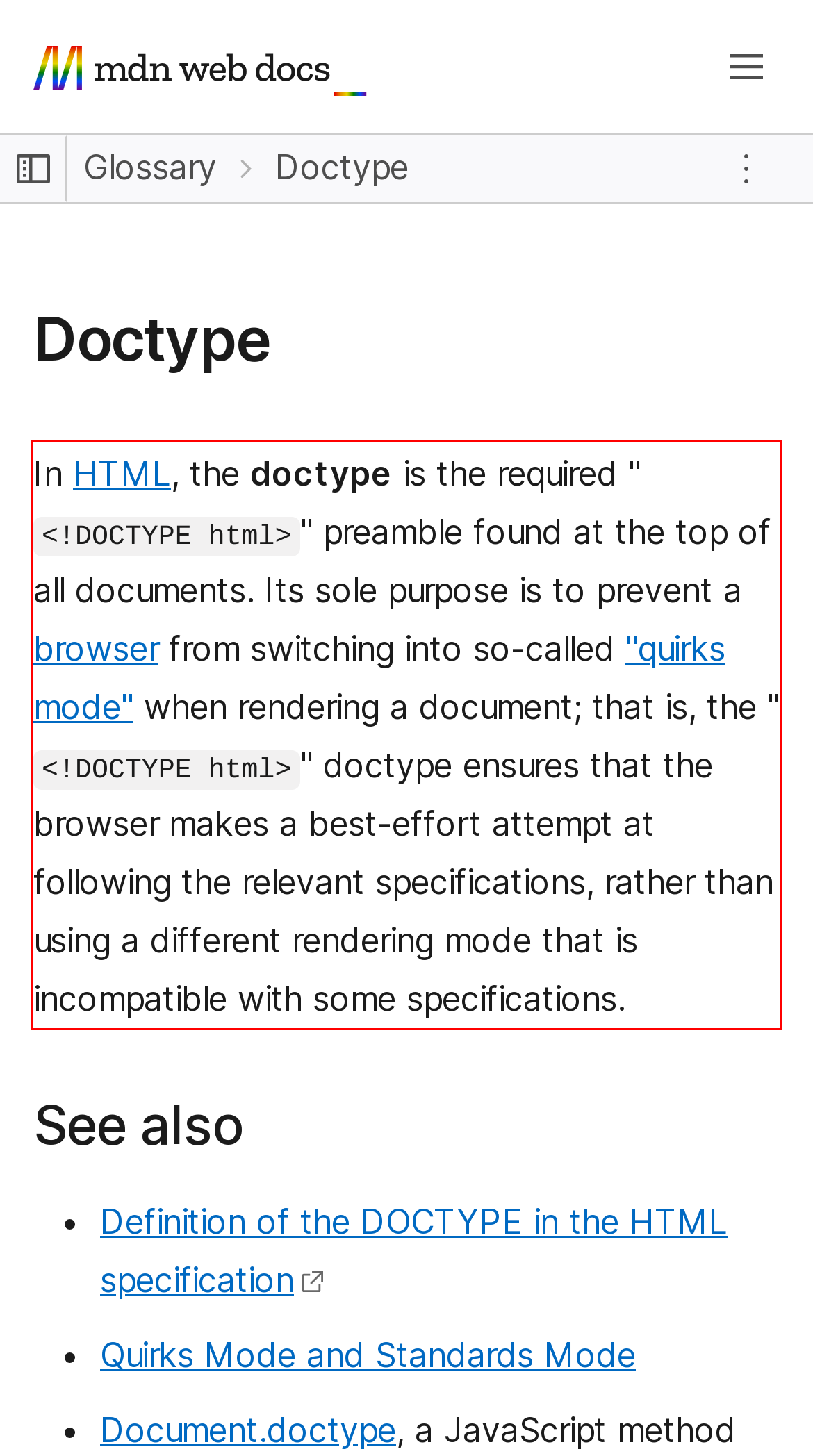You have a screenshot of a webpage with a red bounding box. Use OCR to generate the text contained within this red rectangle.

In HTML, the doctype is the required "<!DOCTYPE html>" preamble found at the top of all documents. Its sole purpose is to prevent a browser from switching into so-called "quirks mode" when rendering a document; that is, the "<!DOCTYPE html>" doctype ensures that the browser makes a best-effort attempt at following the relevant specifications, rather than using a different rendering mode that is incompatible with some specifications.